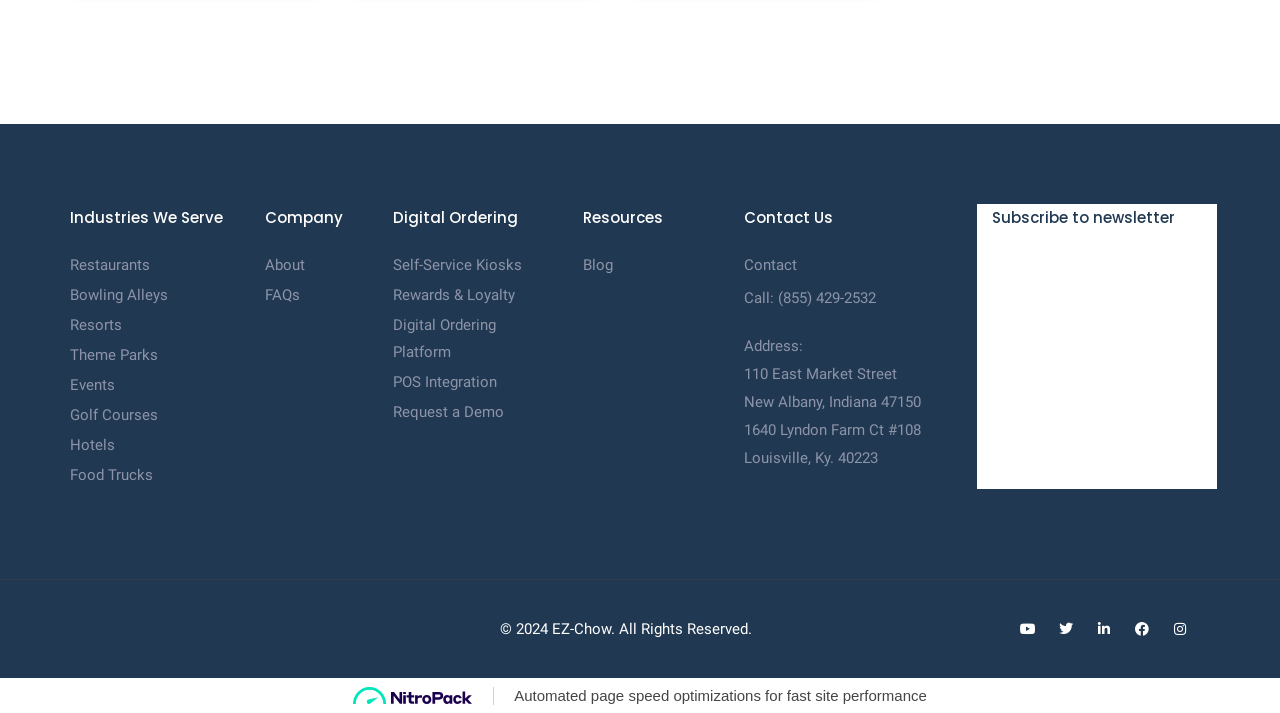What is the address of EZ-Chow's office in Indiana? Look at the image and give a one-word or short phrase answer.

110 East Market Street, New Albany, Indiana 47150